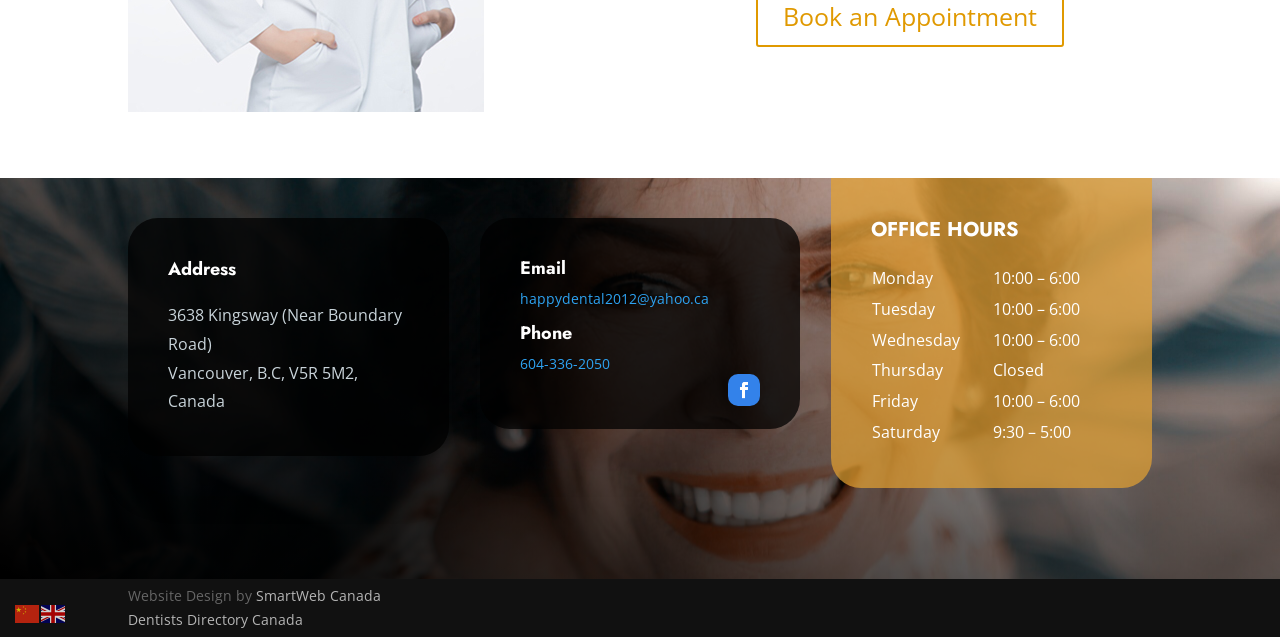Bounding box coordinates are specified in the format (top-left x, top-left y, bottom-right x, bottom-right y). All values are floating point numbers bounded between 0 and 1. Please provide the bounding box coordinate of the region this sentence describes: title="Chinese (Simplified)"

[0.012, 0.943, 0.032, 0.972]